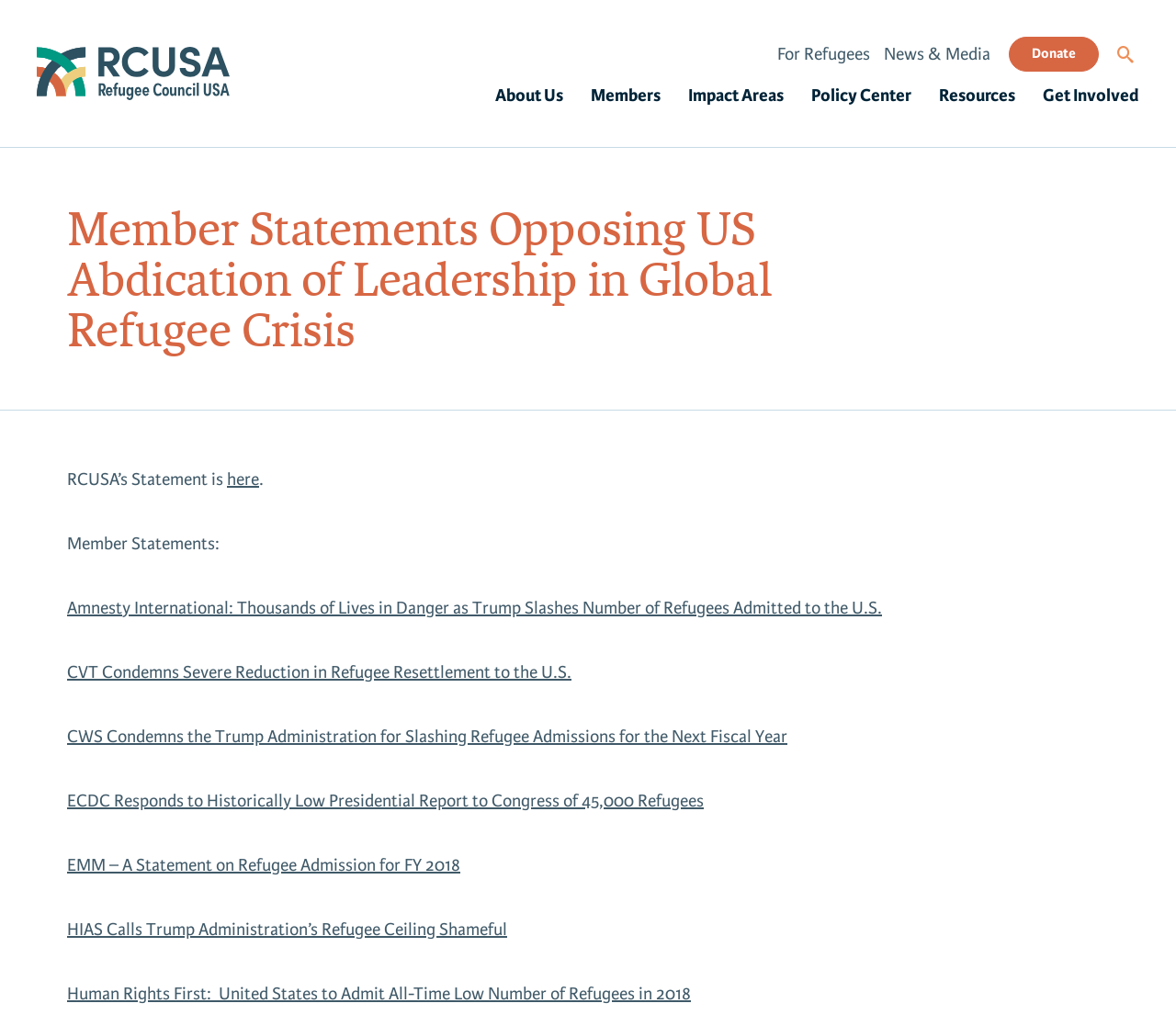Please find the bounding box coordinates for the clickable element needed to perform this instruction: "Donate".

[0.858, 0.036, 0.934, 0.069]